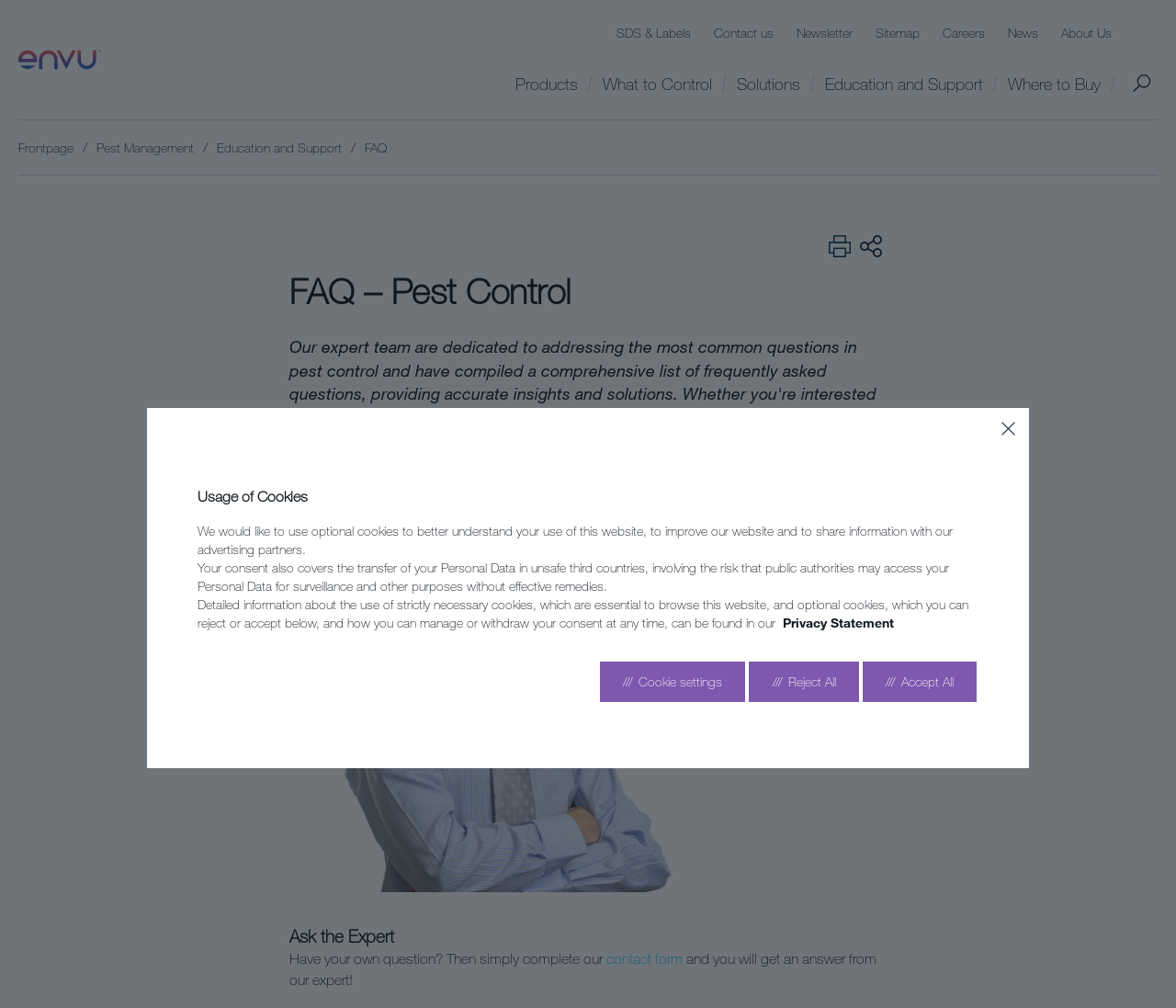Select the bounding box coordinates of the element I need to click to carry out the following instruction: "Read the FAQ".

[0.246, 0.229, 0.754, 0.996]